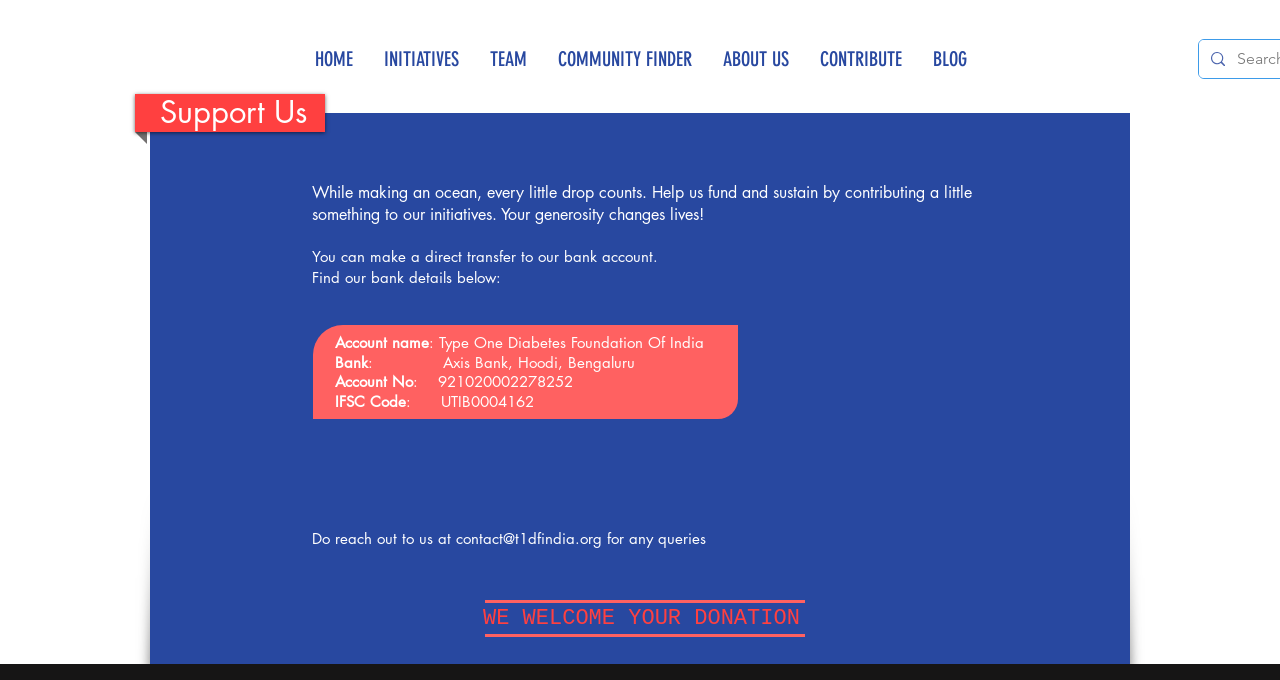Could you indicate the bounding box coordinates of the region to click in order to complete this instruction: "Click CONTRIBUTE".

[0.628, 0.007, 0.716, 0.166]